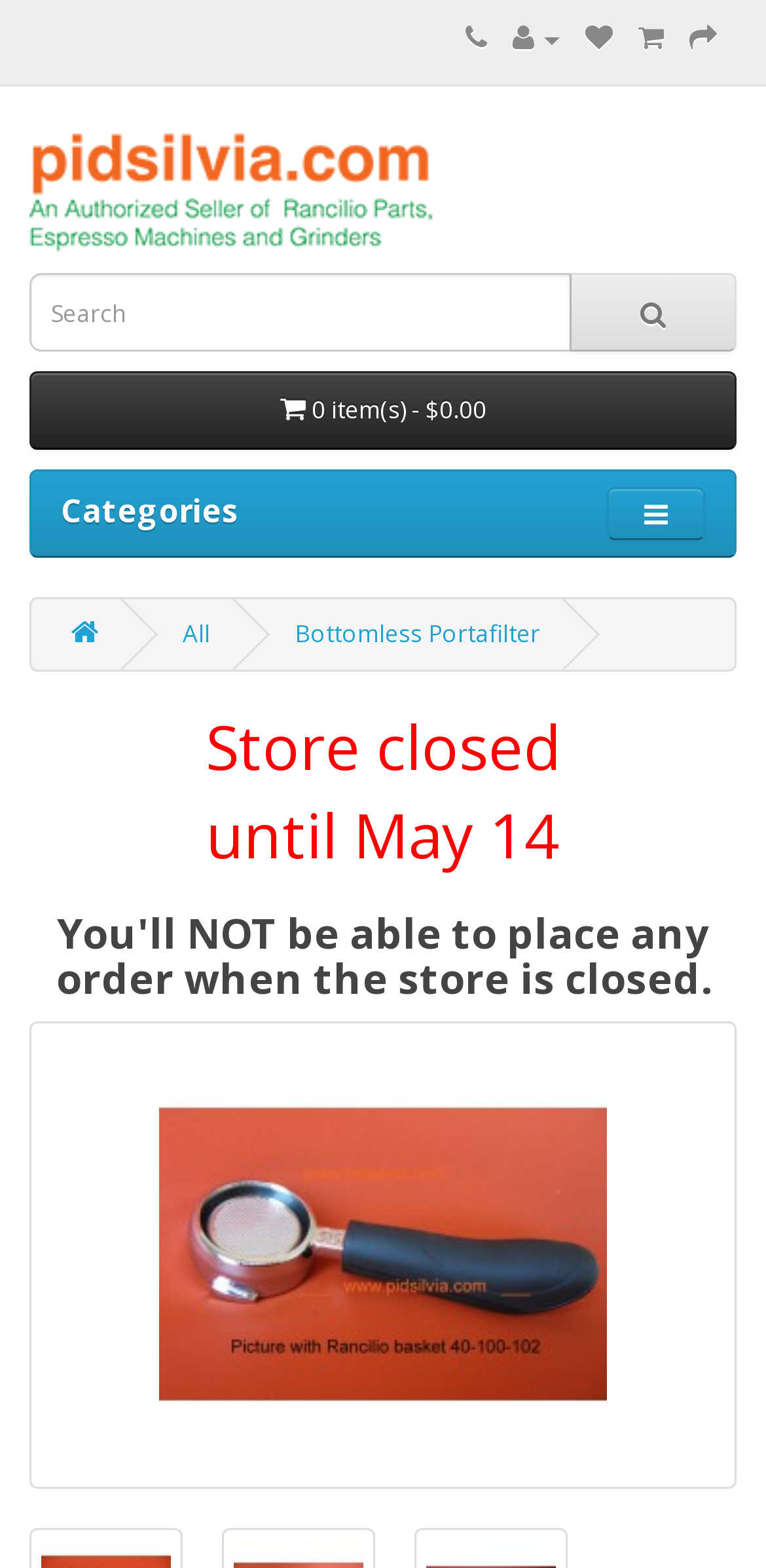What is the name of the website?
Based on the screenshot, answer the question with a single word or phrase.

pidsilvia.com